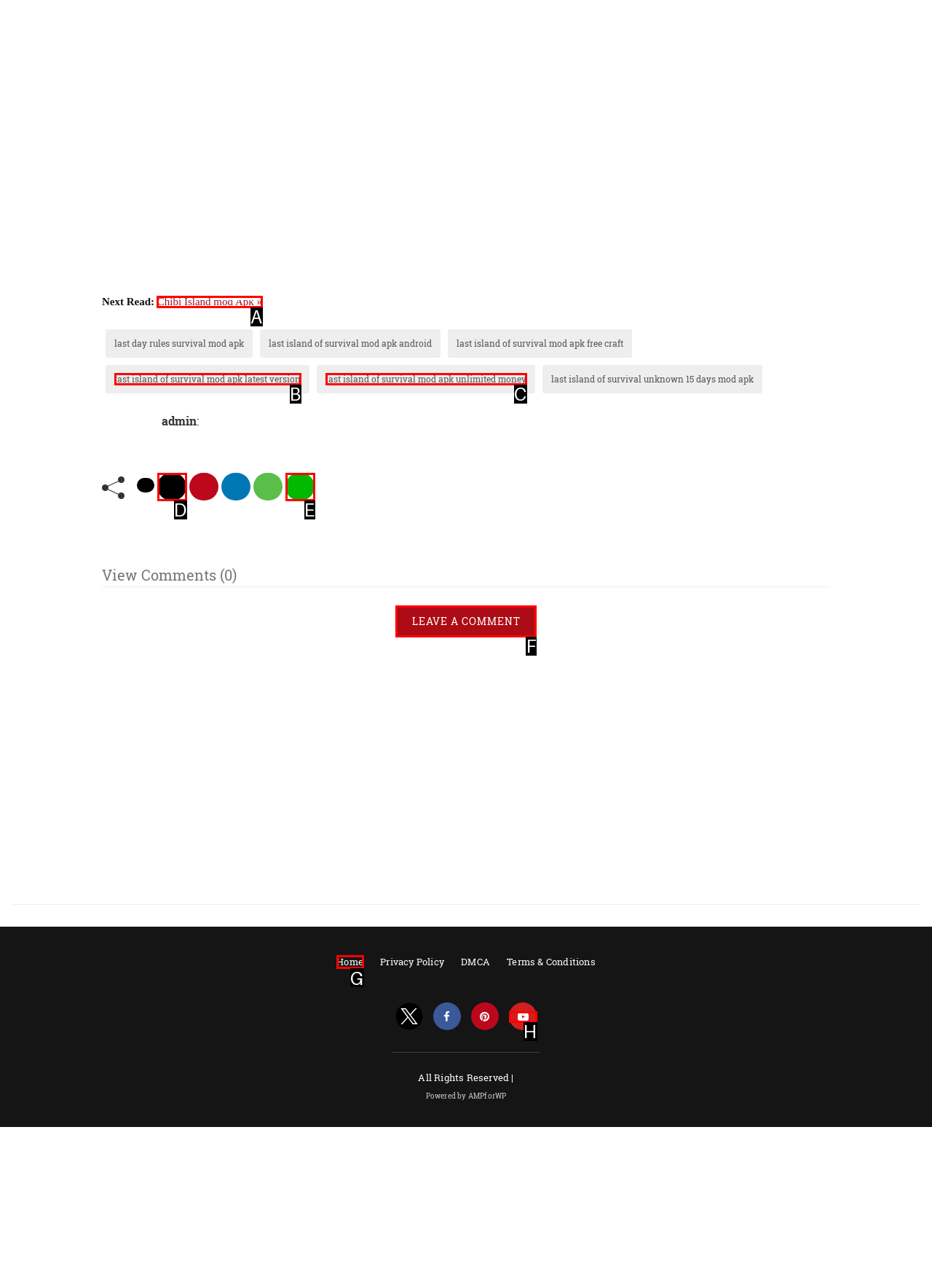Which lettered option should be clicked to achieve the task: Go to Home? Choose from the given choices.

G